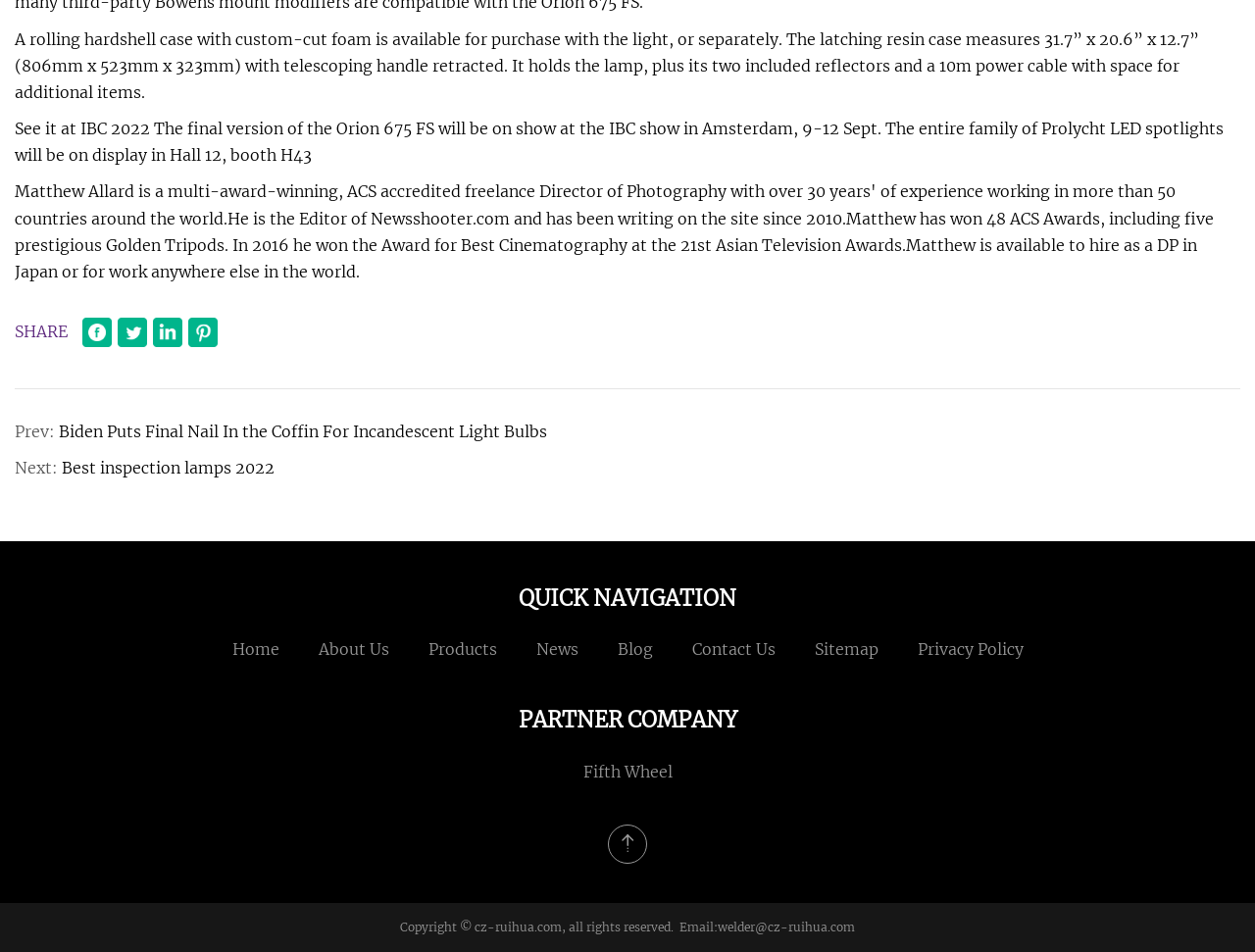What is the email address provided for contact?
Use the image to give a comprehensive and detailed response to the question.

The email address can be found in the StaticText element at the bottom of the page, which provides the email address as welder@cz-ruihua.com.